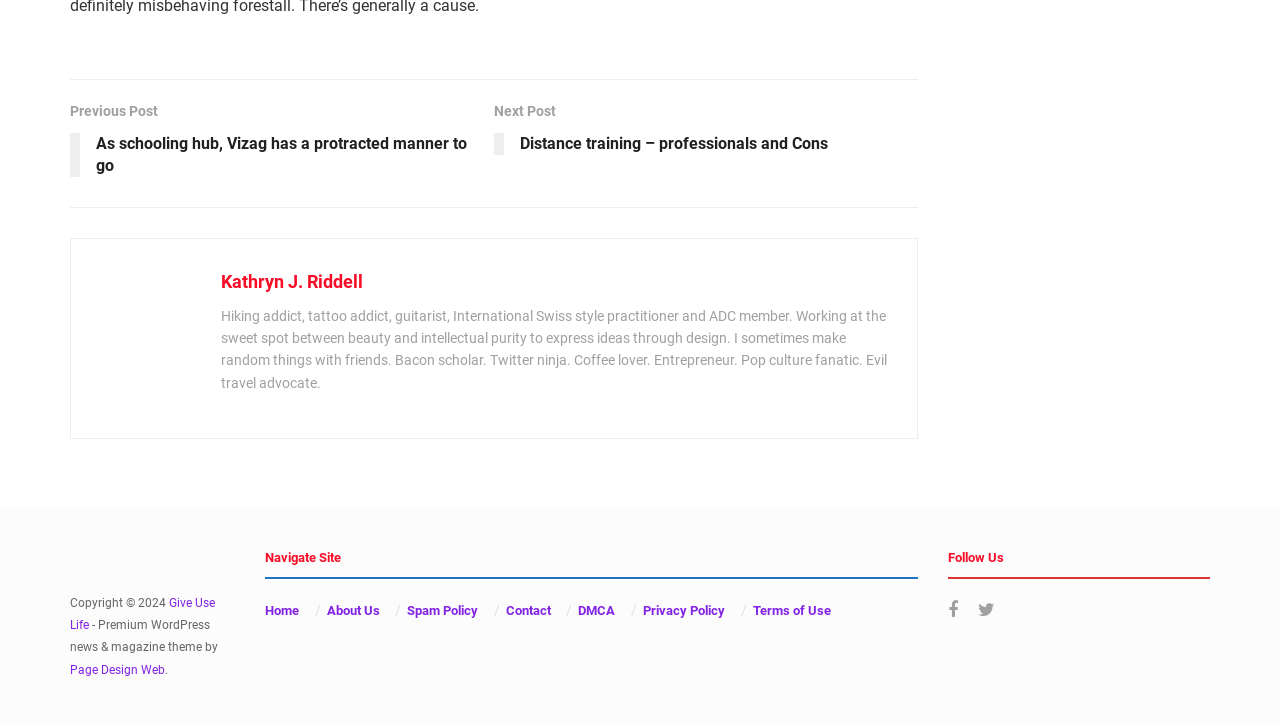Identify the bounding box of the UI element that matches this description: "Kathryn J. Riddell".

[0.173, 0.375, 0.284, 0.404]